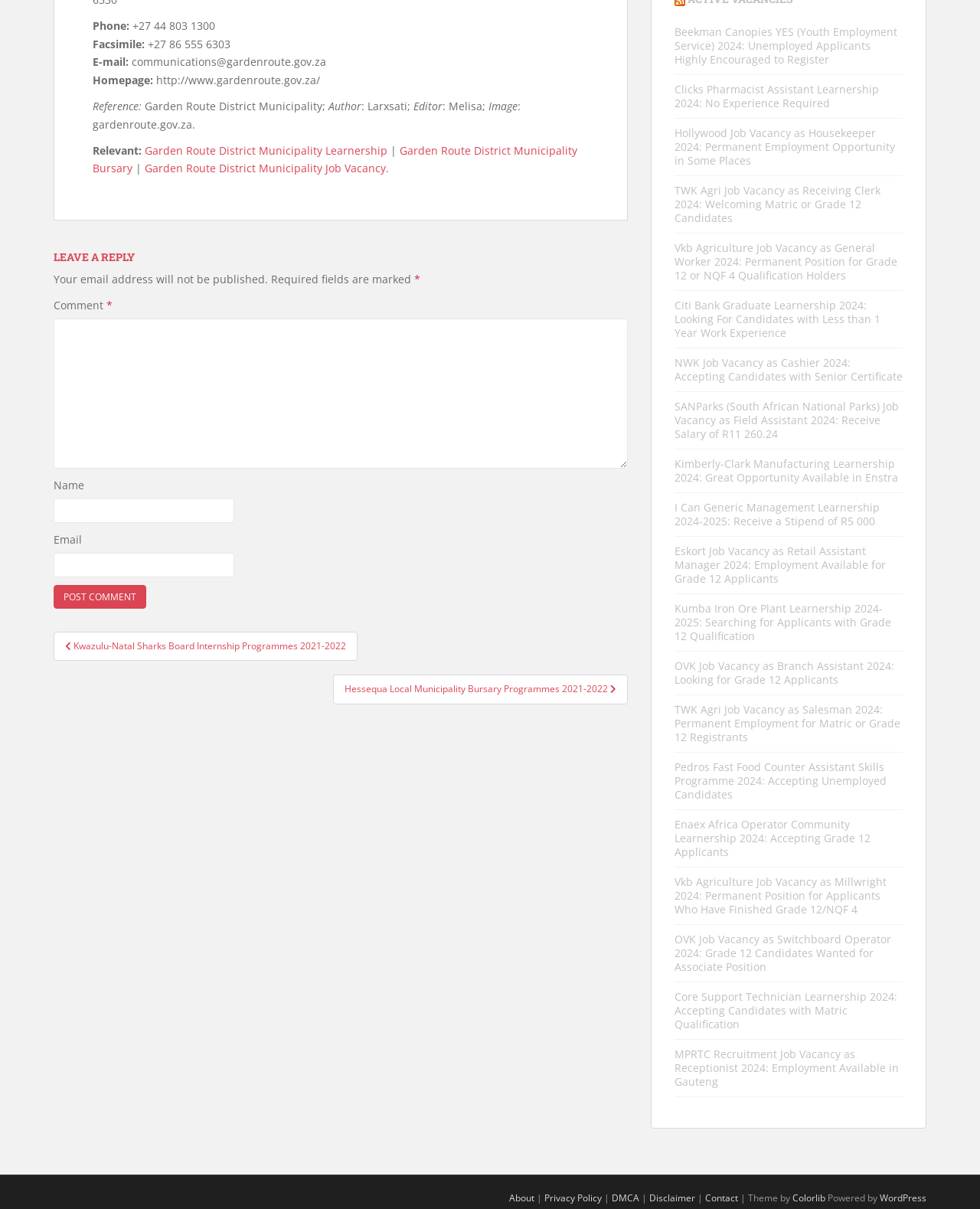Analyze the image and deliver a detailed answer to the question: What is the purpose of the textbox labeled 'Comment'?

I inferred the purpose of the textbox by looking at the heading 'LEAVE A REPLY' above it and the text 'Your email address will not be published.' below it, which suggests that the textbox is for leaving a comment or reply.